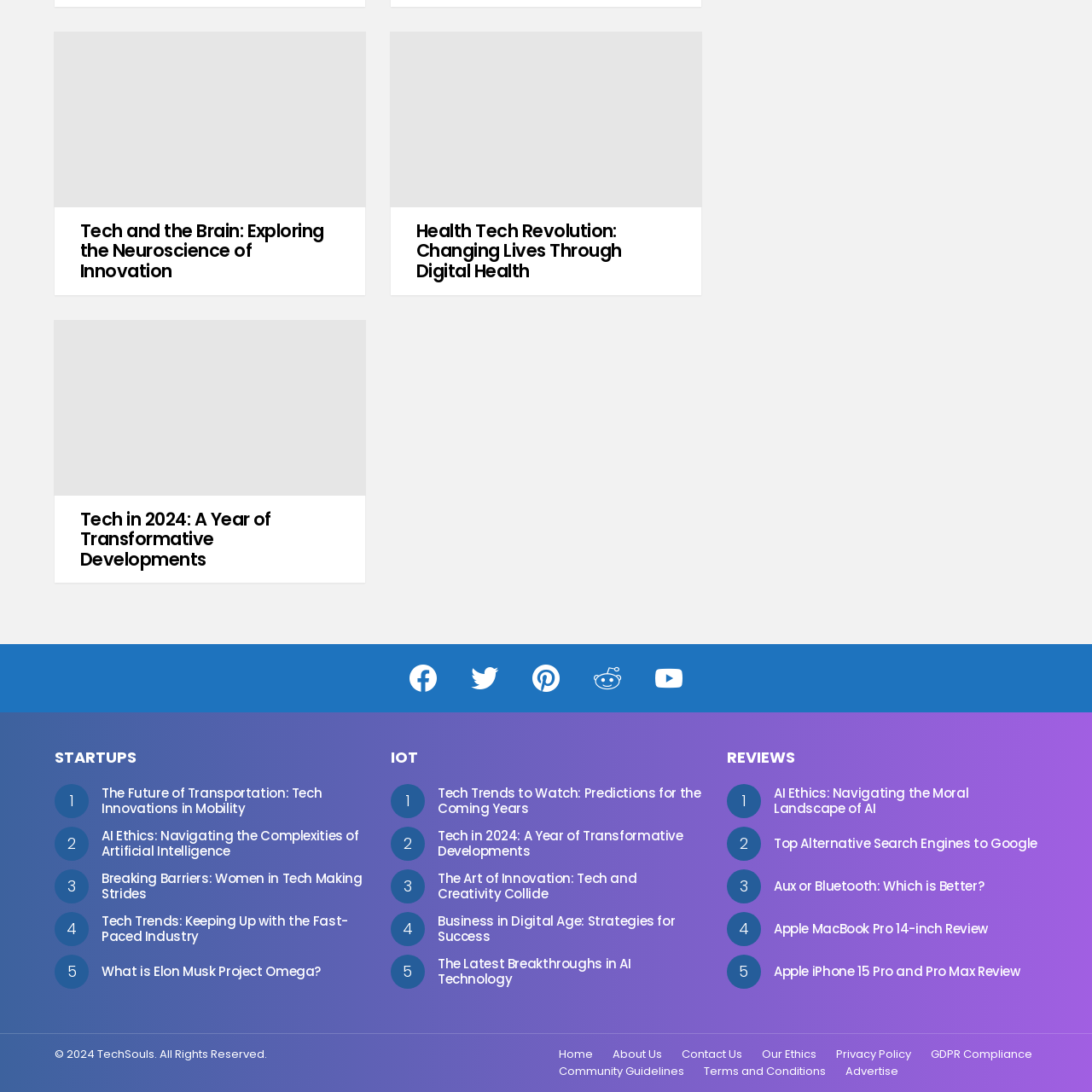Identify the bounding box coordinates for the UI element described as follows: "Privacy Policy". Ensure the coordinates are four float numbers between 0 and 1, formatted as [left, top, right, bottom].

[0.758, 0.959, 0.842, 0.972]